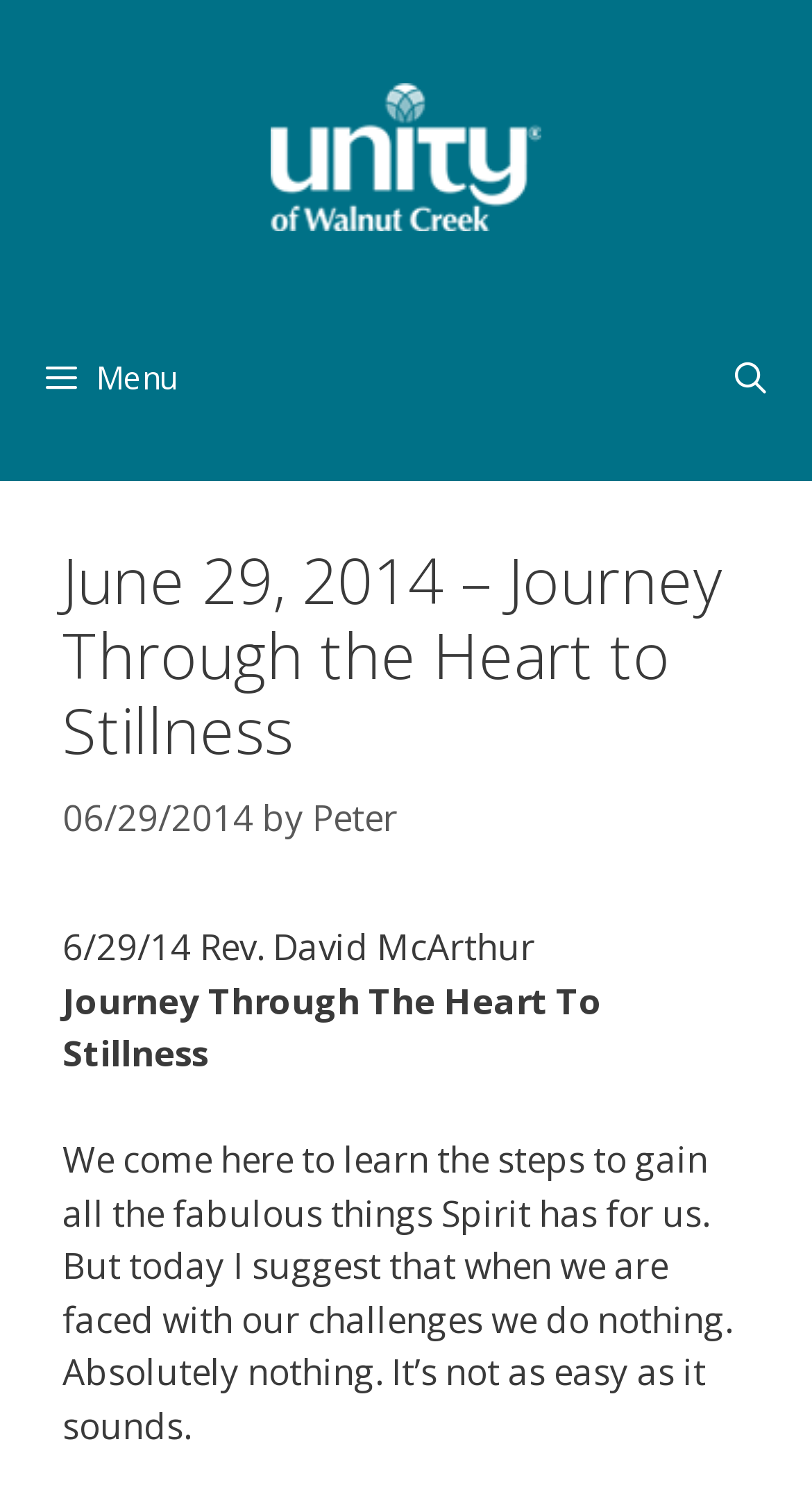Extract the bounding box for the UI element that matches this description: "aria-label="Open Search Bar"".

[0.848, 0.212, 1.0, 0.296]